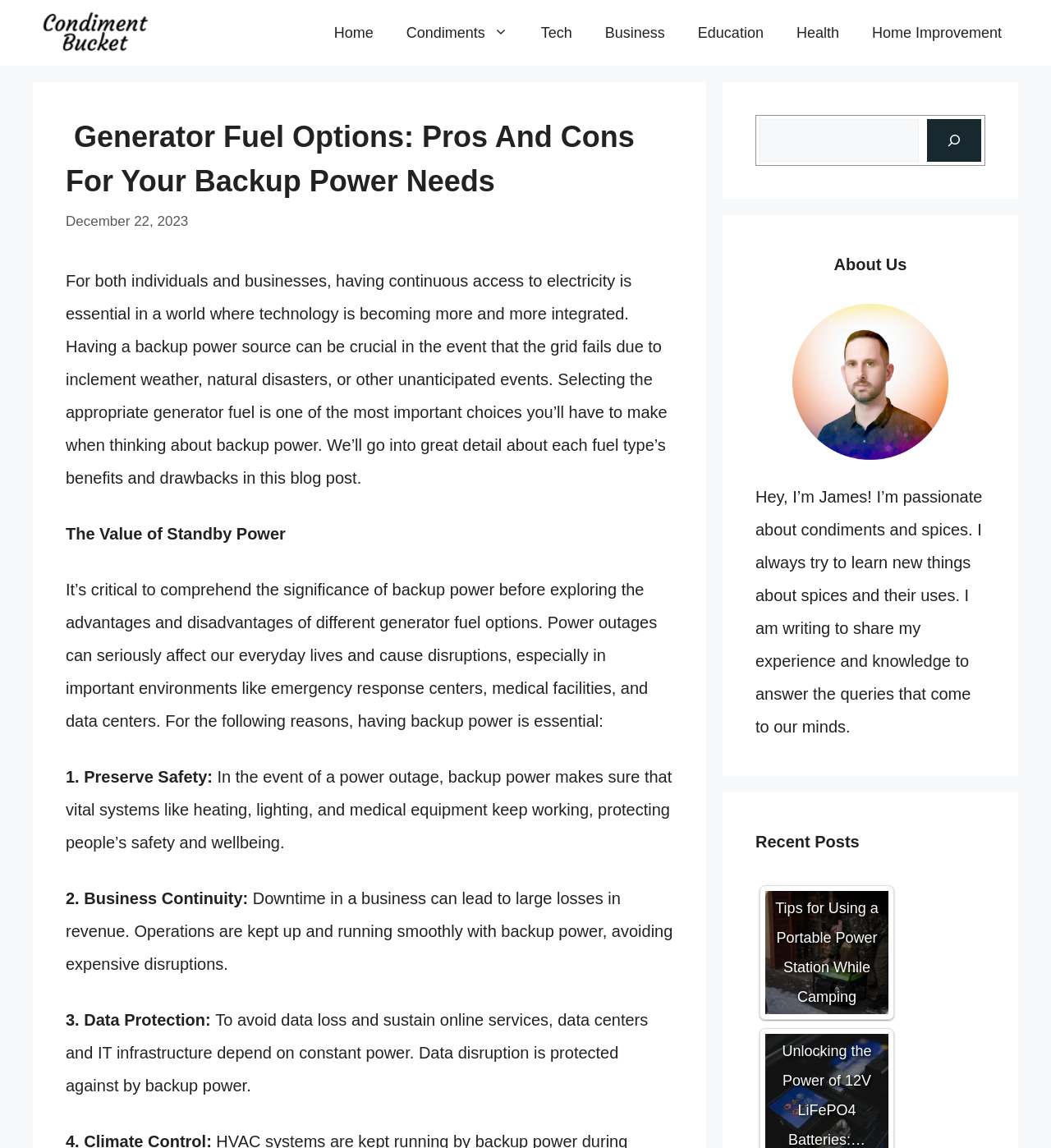Please indicate the bounding box coordinates for the clickable area to complete the following task: "Get a free short story". The coordinates should be specified as four float numbers between 0 and 1, i.e., [left, top, right, bottom].

None